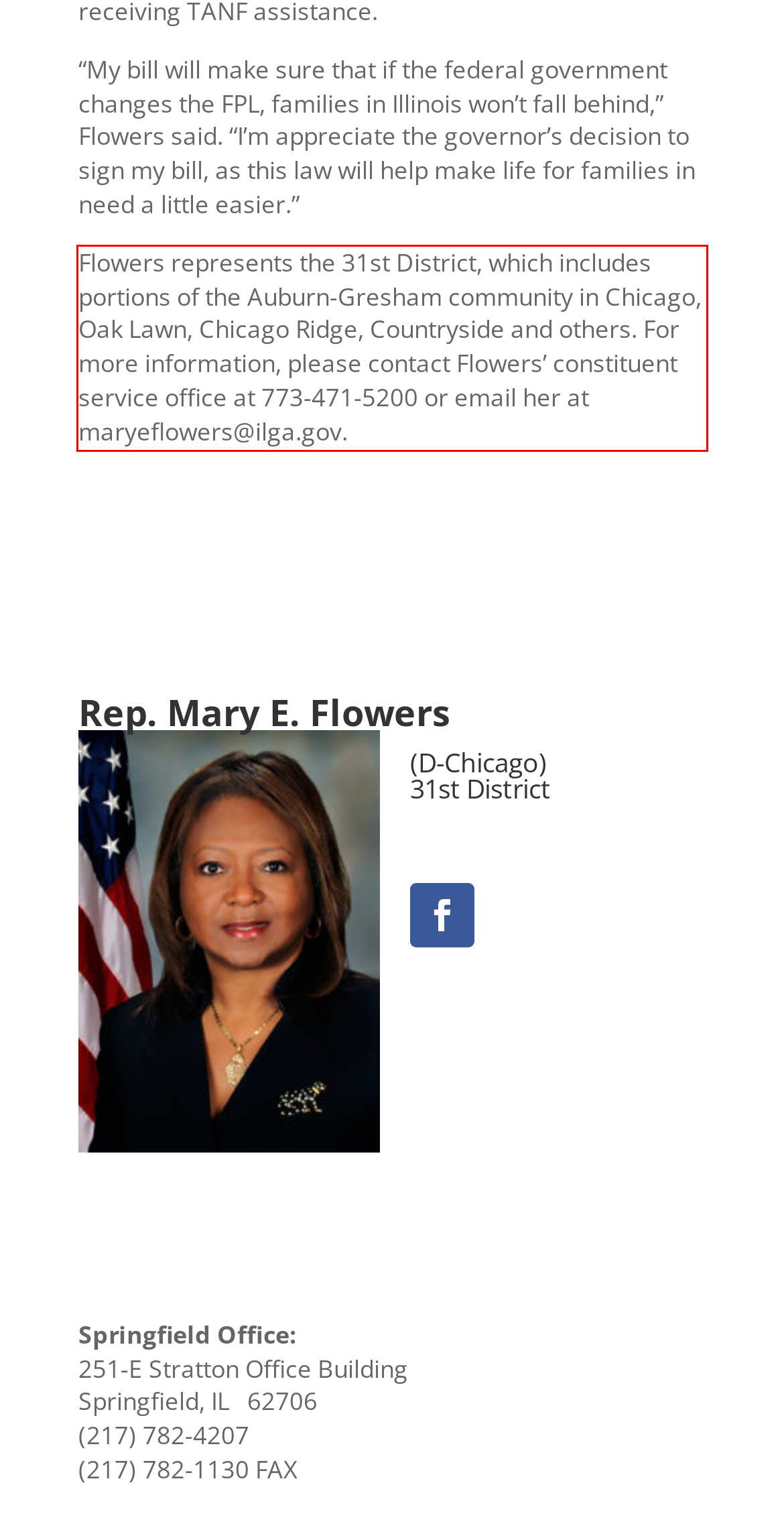With the provided screenshot of a webpage, locate the red bounding box and perform OCR to extract the text content inside it.

Flowers represents the 31st District, which includes portions of the Auburn-Gresham community in Chicago, Oak Lawn, Chicago Ridge, Countryside and others. For more information, please contact Flowers’ constituent service office at 773-471-5200 or email her at maryeflowers@ilga.gov.